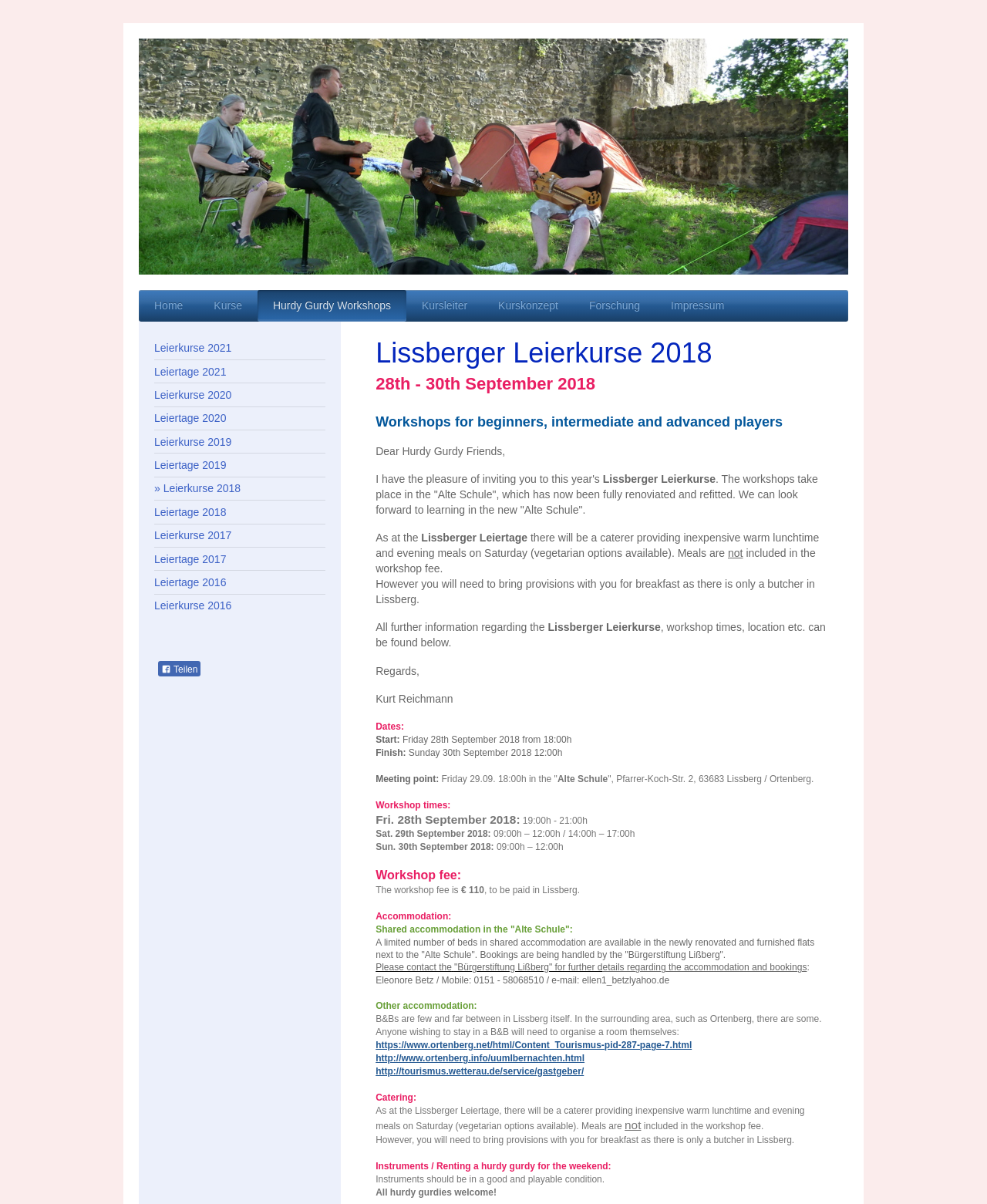What is the date of the workshop?
Based on the screenshot, answer the question with a single word or phrase.

28th - 30th September 2018